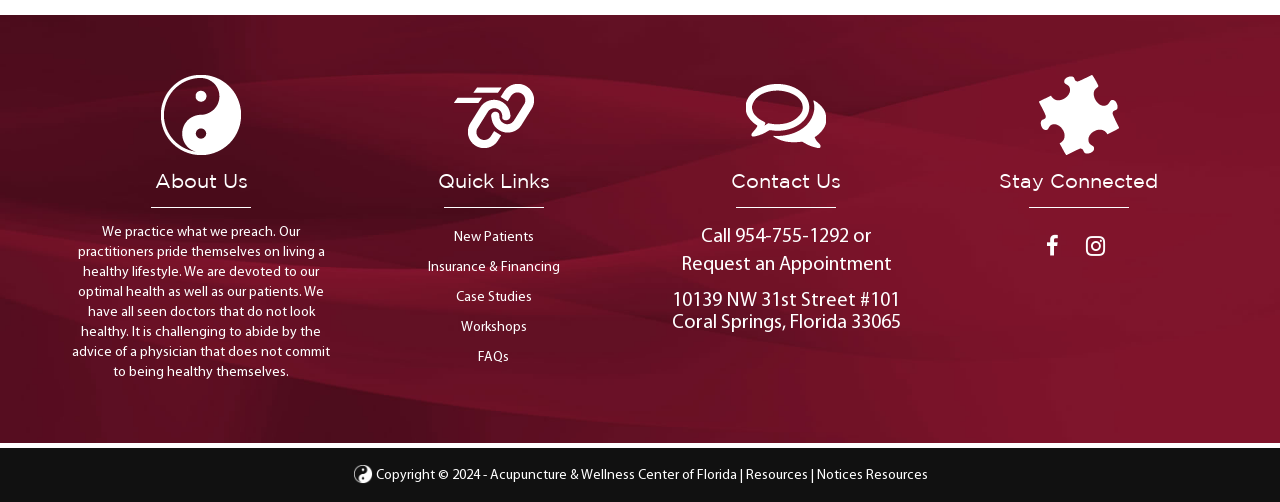What is the address of the Acupuncture & Wellness Center of Florida?
Please ensure your answer is as detailed and informative as possible.

I found the address in the 'Contact Us' section, which is linked as '10139 NW 31st Street #101 Coral Springs, Florida 33065'.